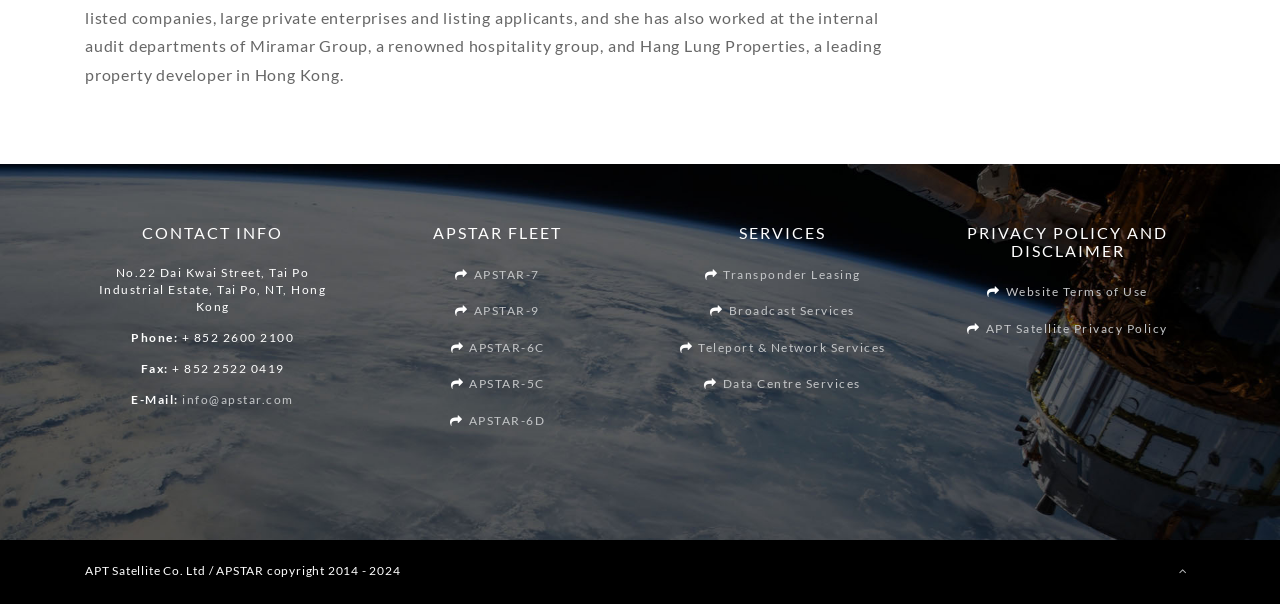Predict the bounding box coordinates of the UI element that matches this description: "APSTAR-5C". The coordinates should be in the format [left, top, right, bottom] with each value between 0 and 1.

[0.366, 0.623, 0.425, 0.648]